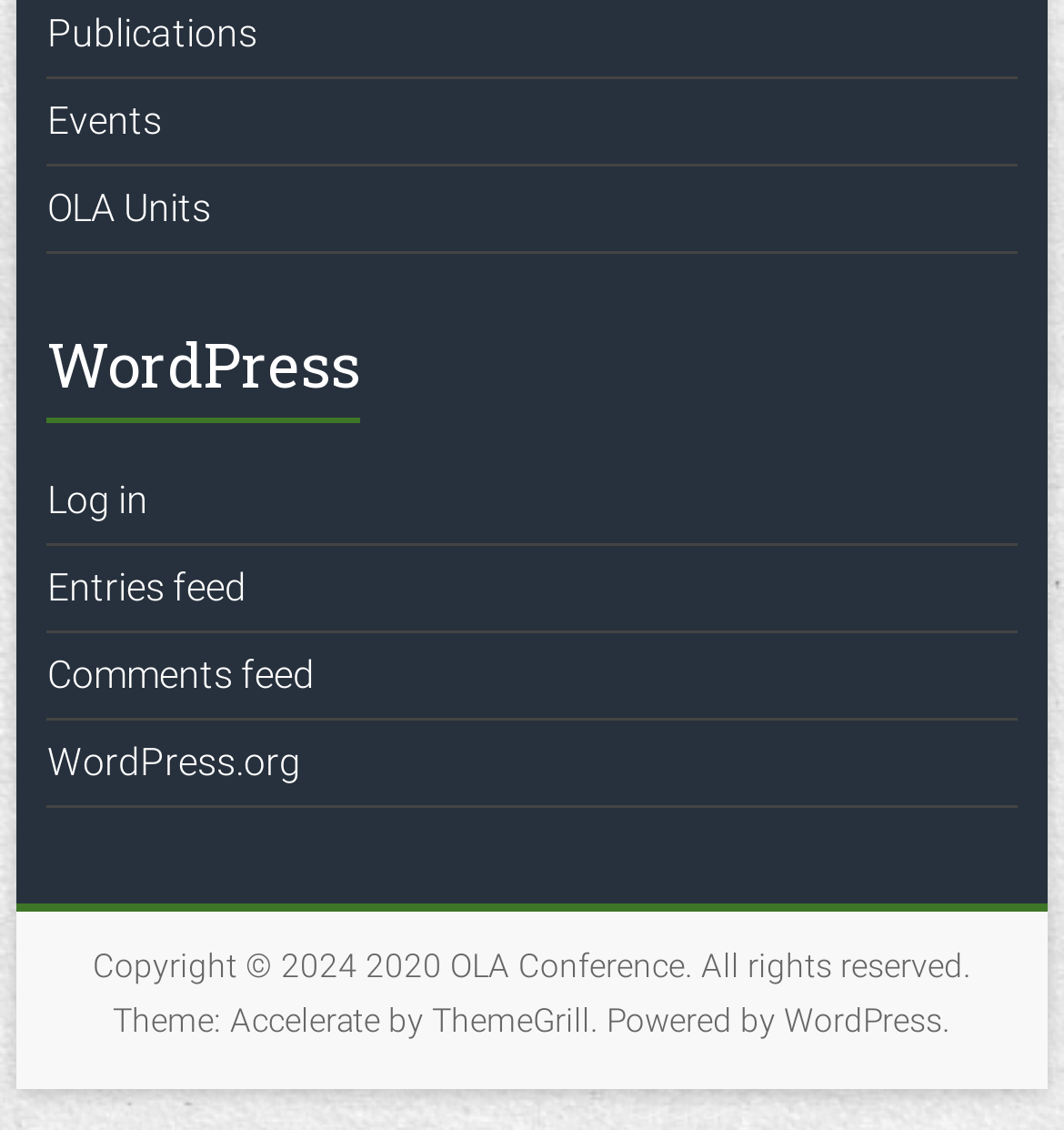Determine the bounding box coordinates for the area that needs to be clicked to fulfill this task: "Browse the 'Arts & Culture' category". The coordinates must be given as four float numbers between 0 and 1, i.e., [left, top, right, bottom].

None